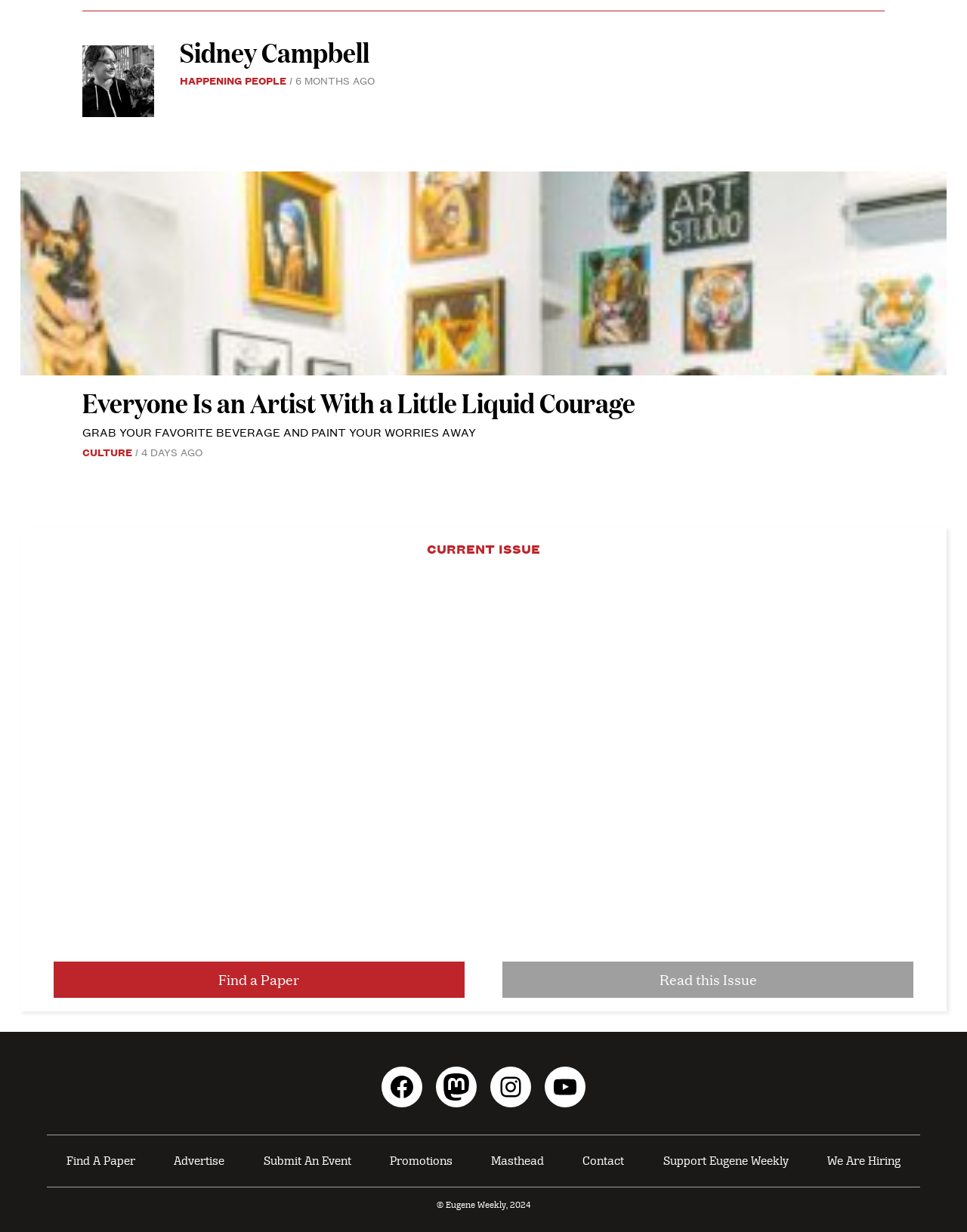Can you specify the bounding box coordinates for the region that should be clicked to fulfill this instruction: "Read the article about Sidney Campbell".

[0.186, 0.026, 0.382, 0.058]